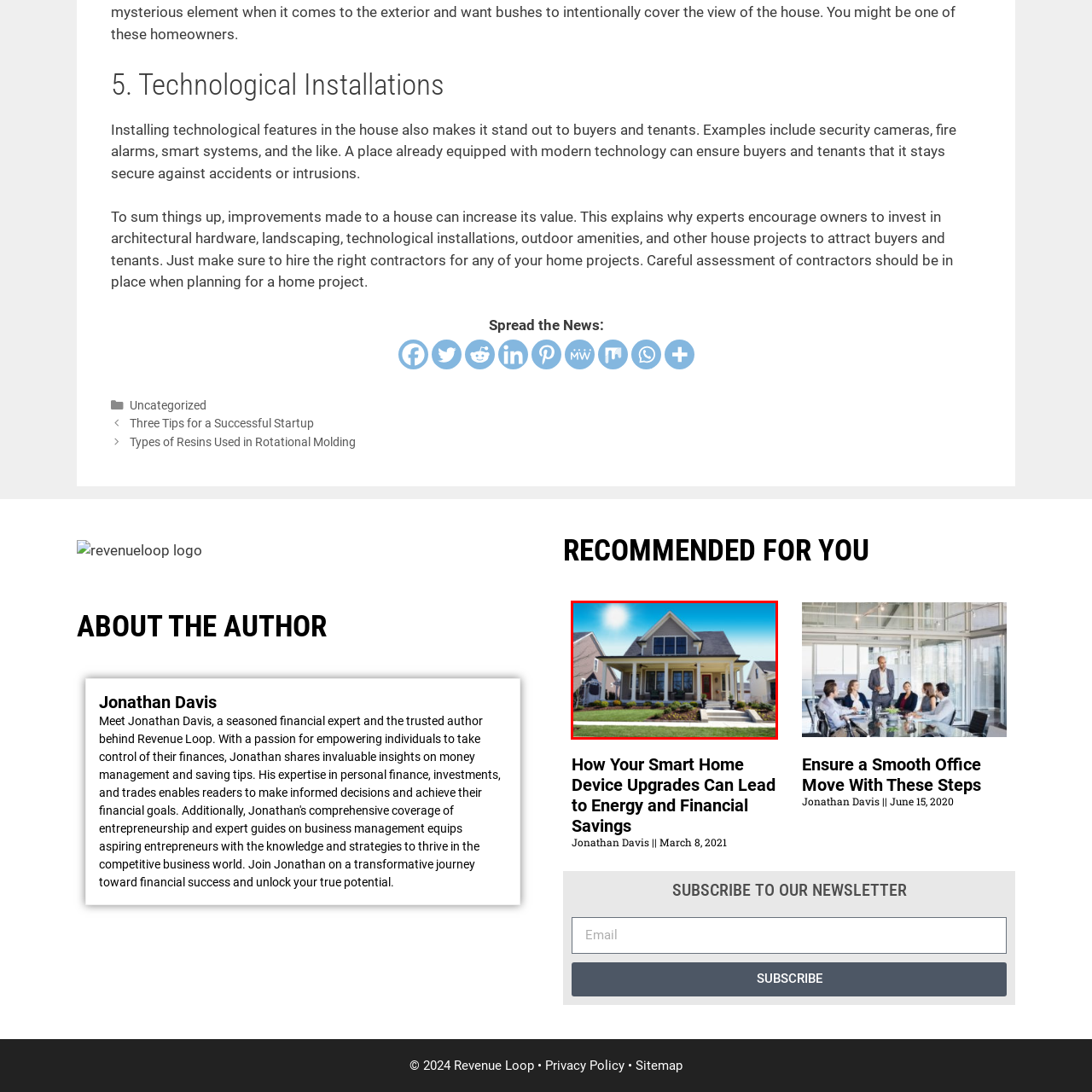Observe the visual content surrounded by a red rectangle, What is the color of the sky in the image? Respond using just one word or a short phrase.

Clear blue